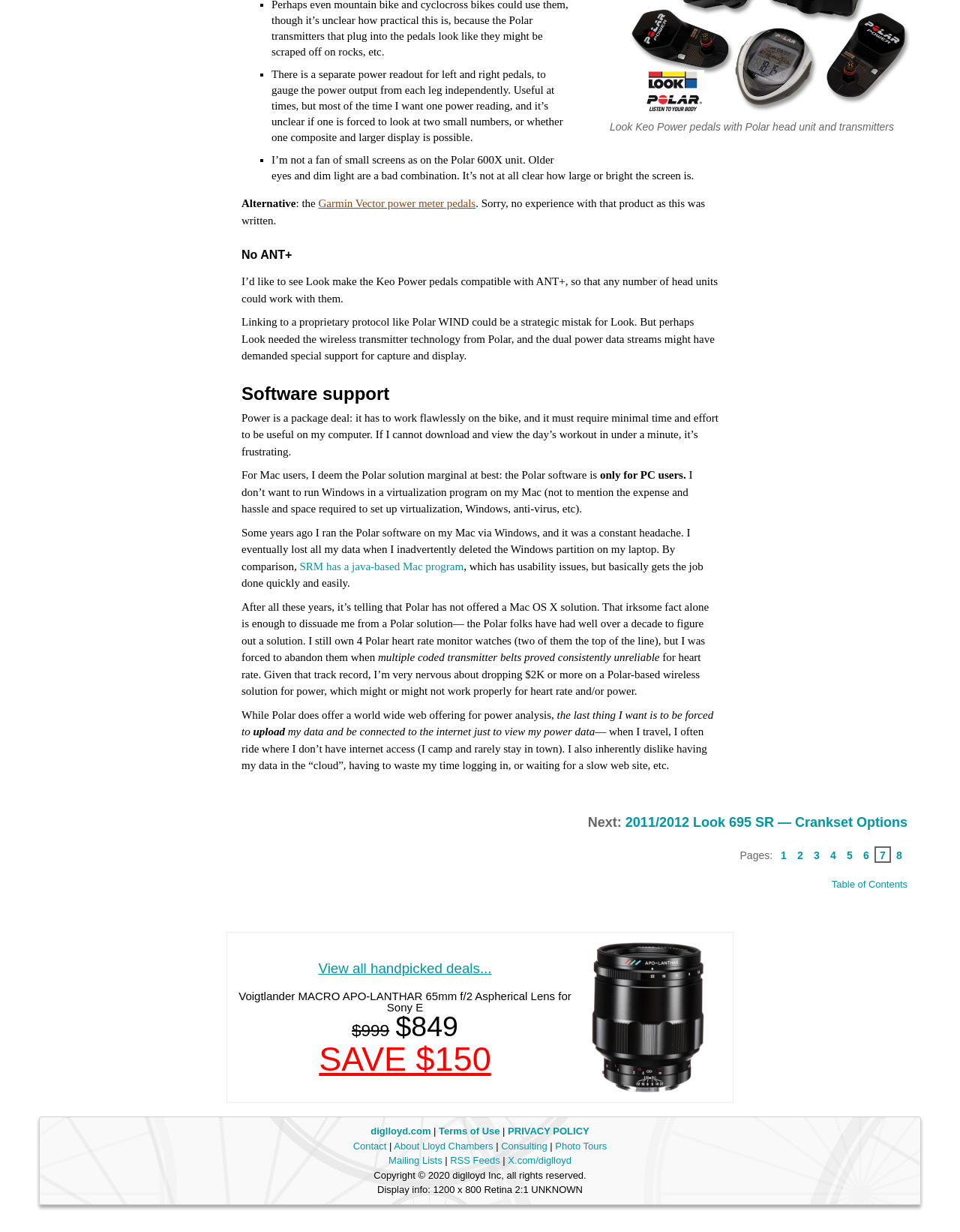Please identify the bounding box coordinates of the clickable region that I should interact with to perform the following instruction: "Click the 'Words and Guidance' link". The coordinates should be expressed as four float numbers between 0 and 1, i.e., [left, top, right, bottom].

None